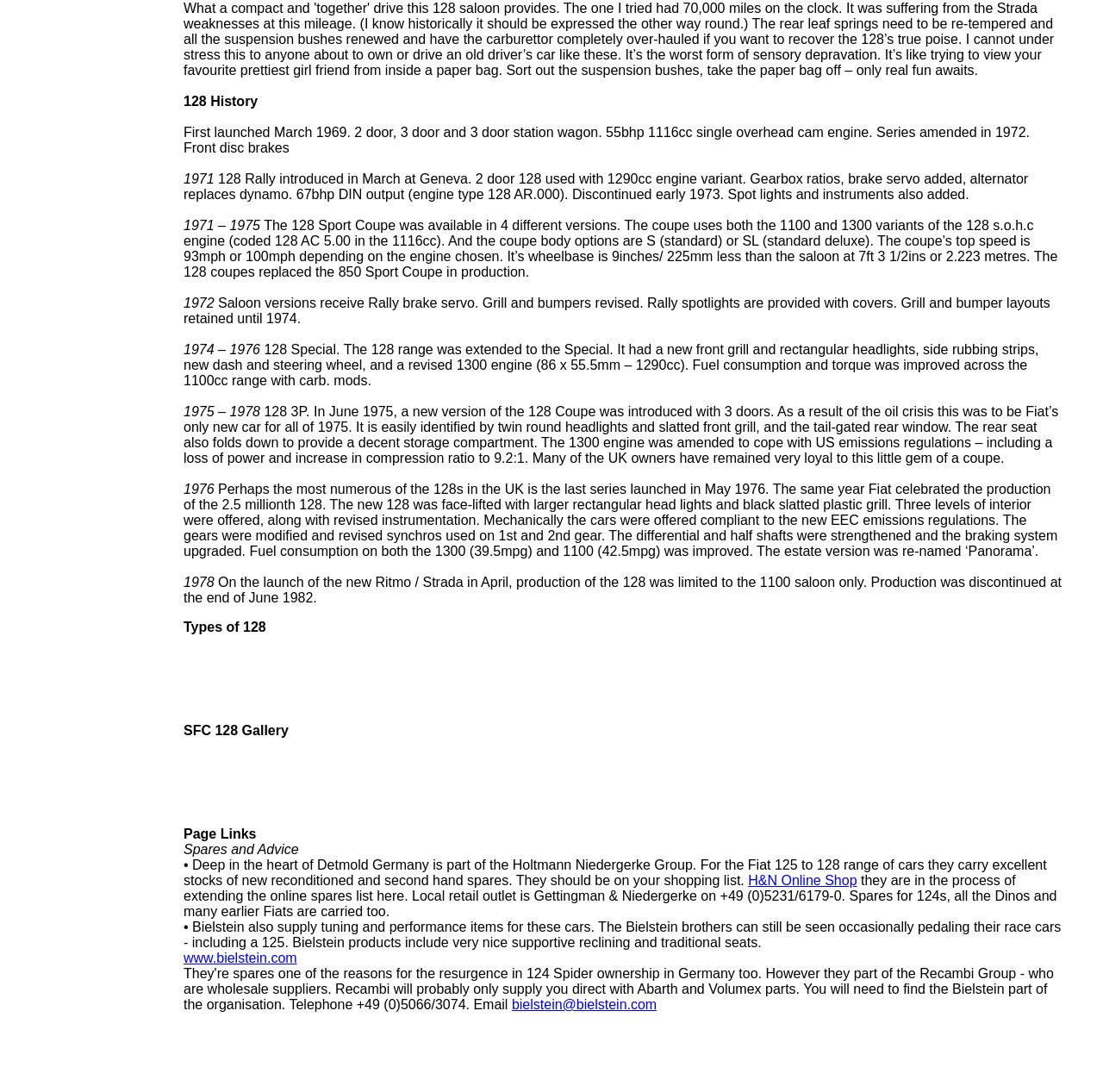Determine the bounding box coordinates (top-left x, top-left y, bottom-right x, bottom-right y) of the UI element described in the following text: www.bielstein.com

[0.166, 0.871, 0.269, 0.884]